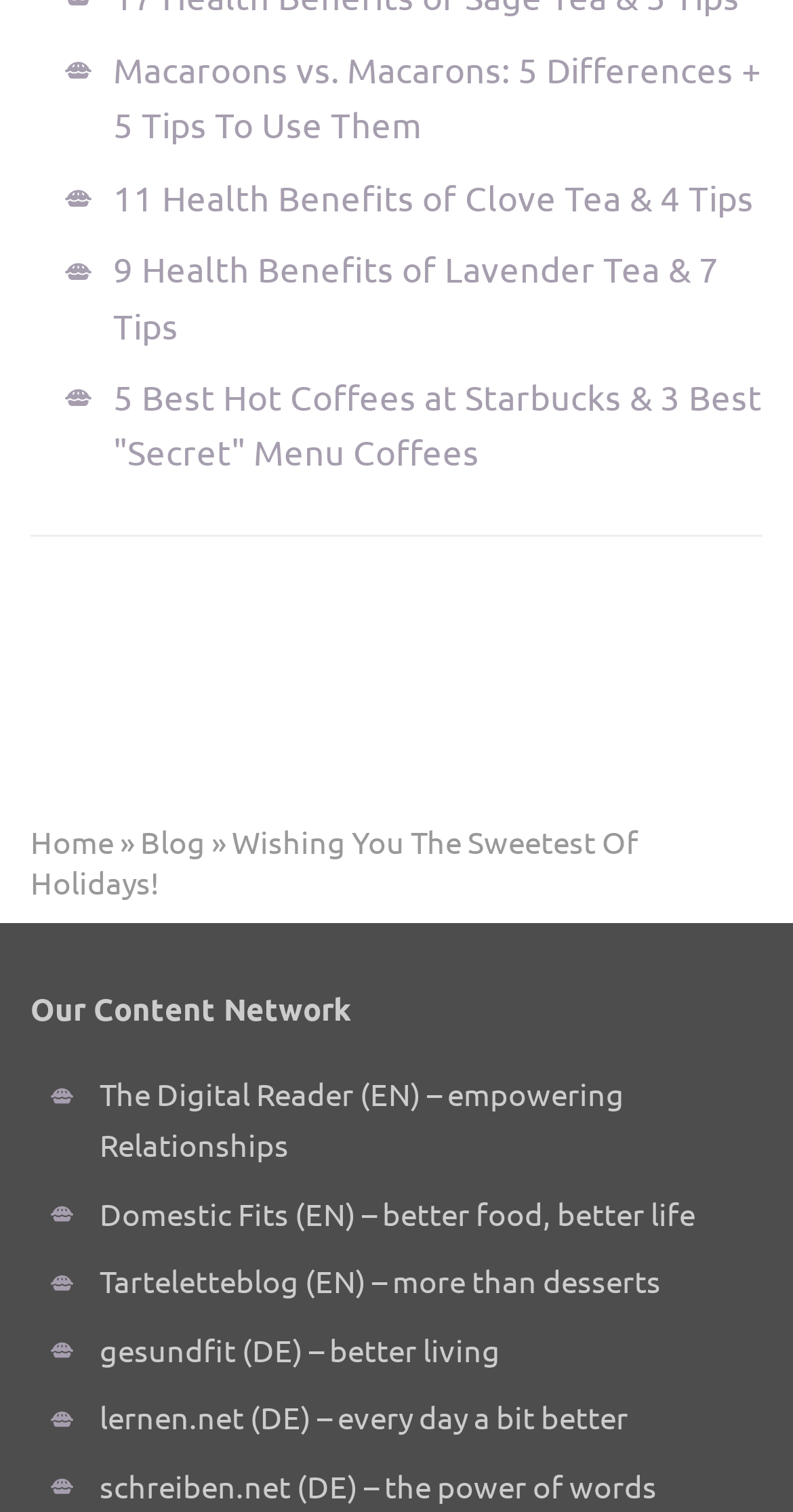Locate the bounding box coordinates of the clickable area needed to fulfill the instruction: "Go to the 'Home' page".

[0.038, 0.543, 0.144, 0.568]